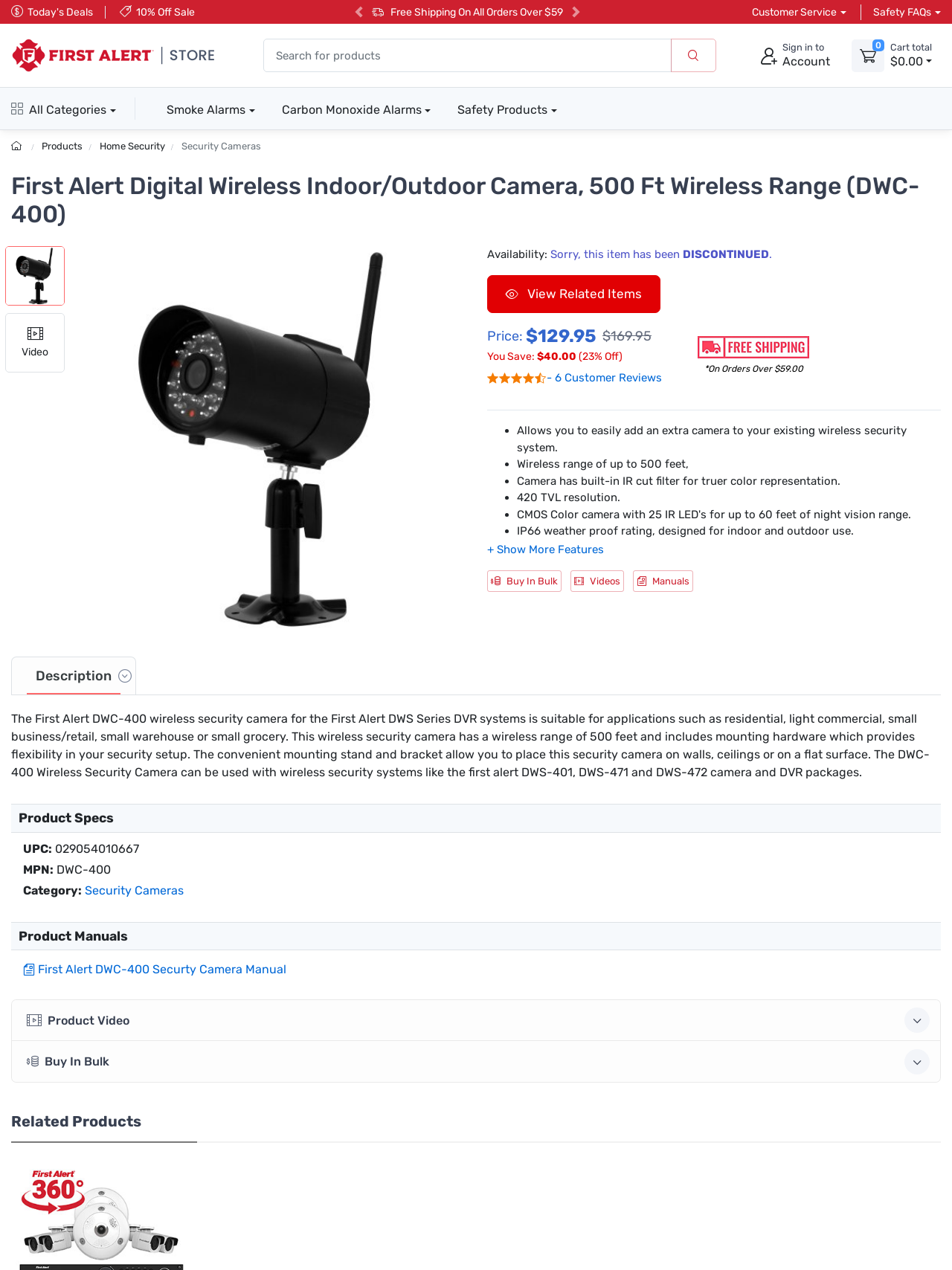Please specify the bounding box coordinates of the area that should be clicked to accomplish the following instruction: "Search for something". The coordinates should consist of four float numbers between 0 and 1, i.e., [left, top, right, bottom].

None